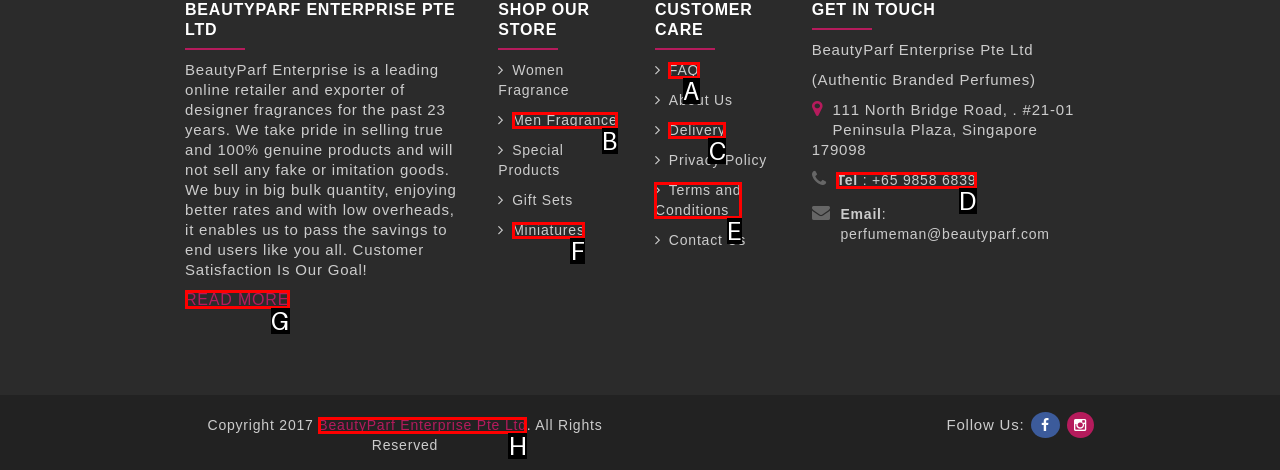Given the task: Read more about the company, indicate which boxed UI element should be clicked. Provide your answer using the letter associated with the correct choice.

G